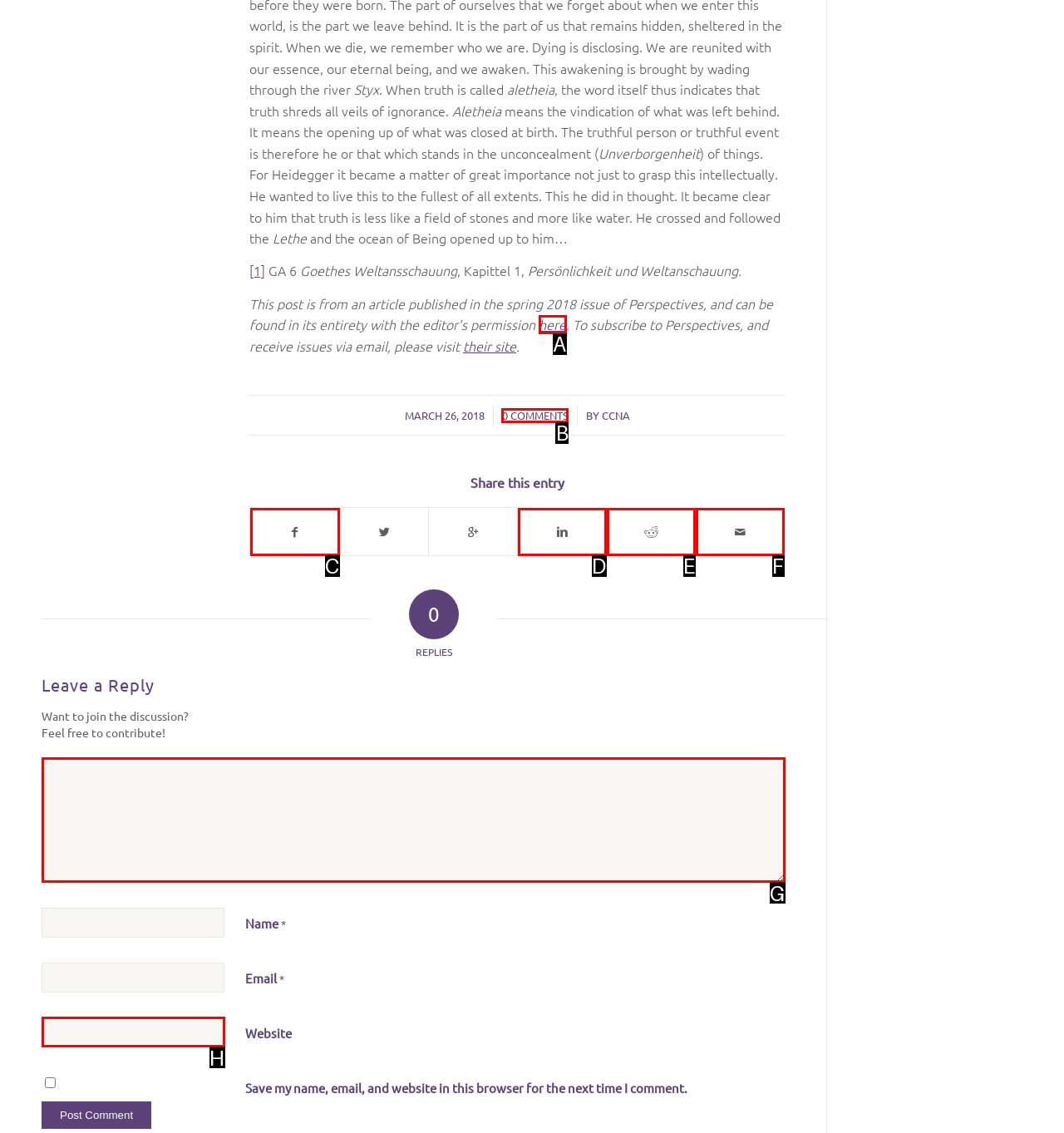Which HTML element fits the description: Share on Linkedin? Respond with the letter of the appropriate option directly.

D